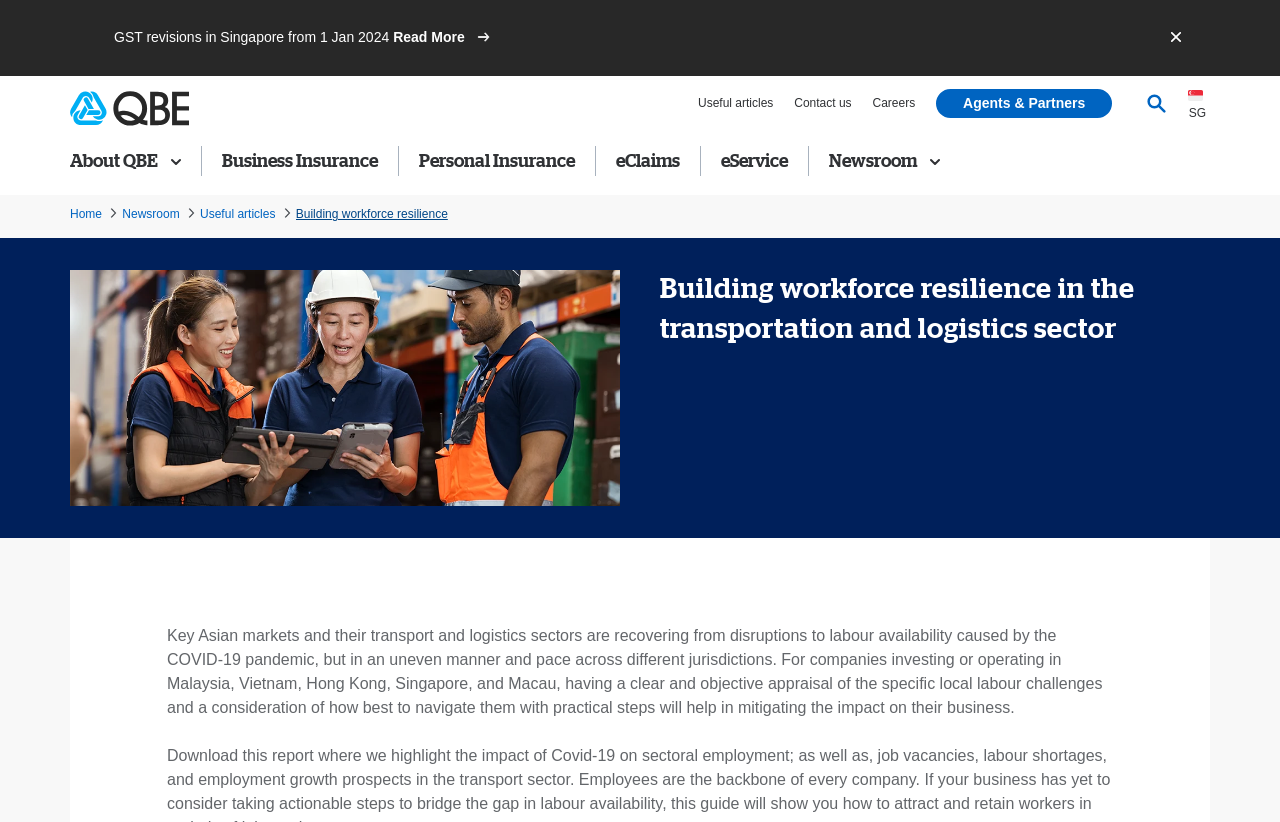Generate a thorough caption detailing the webpage content.

The webpage appears to be an article from QBE Singapore, focusing on building workforce resilience in the transportation and logistics sector. At the top, there is an alert message with a brief text "GST revisions in Singapore from 1 Jan 2024" accompanied by a "Read More" link and a small icon. To the right of this alert, there is a button with an icon.

The top navigation bar features the QBE Insurance logo, followed by secondary site navigation links, including "Useful articles", "Contact us", "Careers", and "Agents & Partners". On the far right, there is a search input box toggle button and a link to switch the site language to Singaporean English.

Below the navigation bar, there is a primary site navigation mega menu with links to "About QBE", "Business Insurance", "Personal Insurance", "eClaims", "eService", and "Newsroom". 

The main content of the article is divided into two sections. The first section has a title "Building workforce resilience in the transportation and logistics sector" and a brief summary of the article. The second section is a longer paragraph discussing the recovery of Asian markets and their transport and logistics sectors from the COVID-19 pandemic, highlighting the importance of understanding local labour challenges and taking practical steps to mitigate their impact on businesses.

Throughout the webpage, there are several images, including icons and logos, but no prominent images that dominate the page. The overall layout is organized, with clear headings and concise text, making it easy to navigate and read.